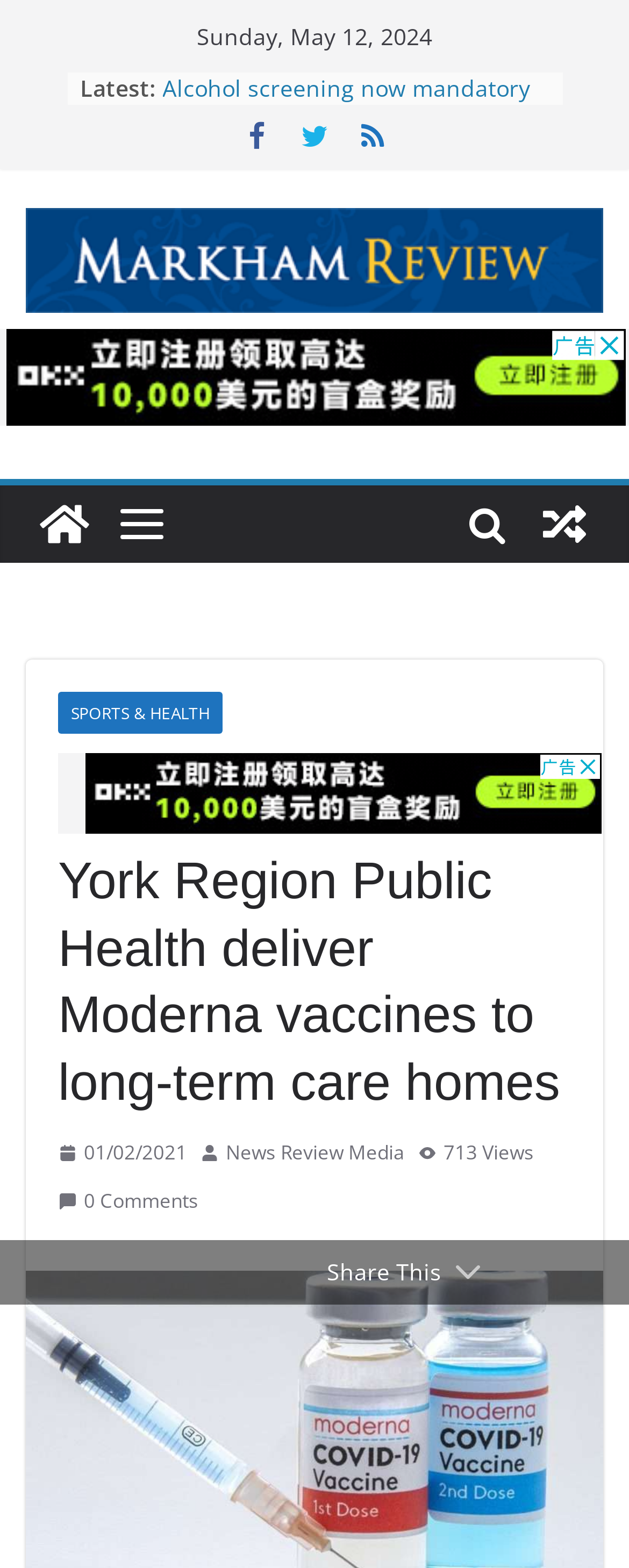How many list markers are there? Analyze the screenshot and reply with just one word or a short phrase.

5